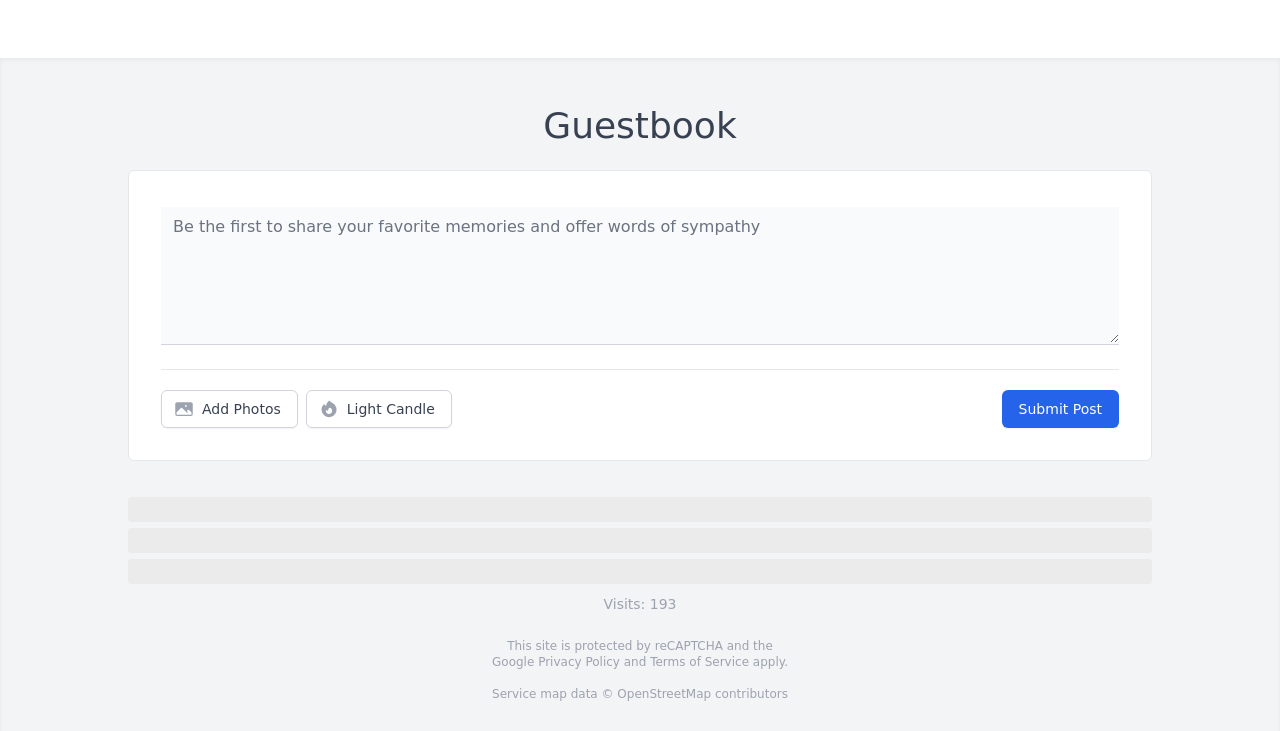How many buttons are there above the textbox?
Based on the visual details in the image, please answer the question thoroughly.

There are three buttons above the textbox: 'Add Photos', 'Light Candle', and 'Submit Post', which are likely used to perform different actions related to the guestbook.